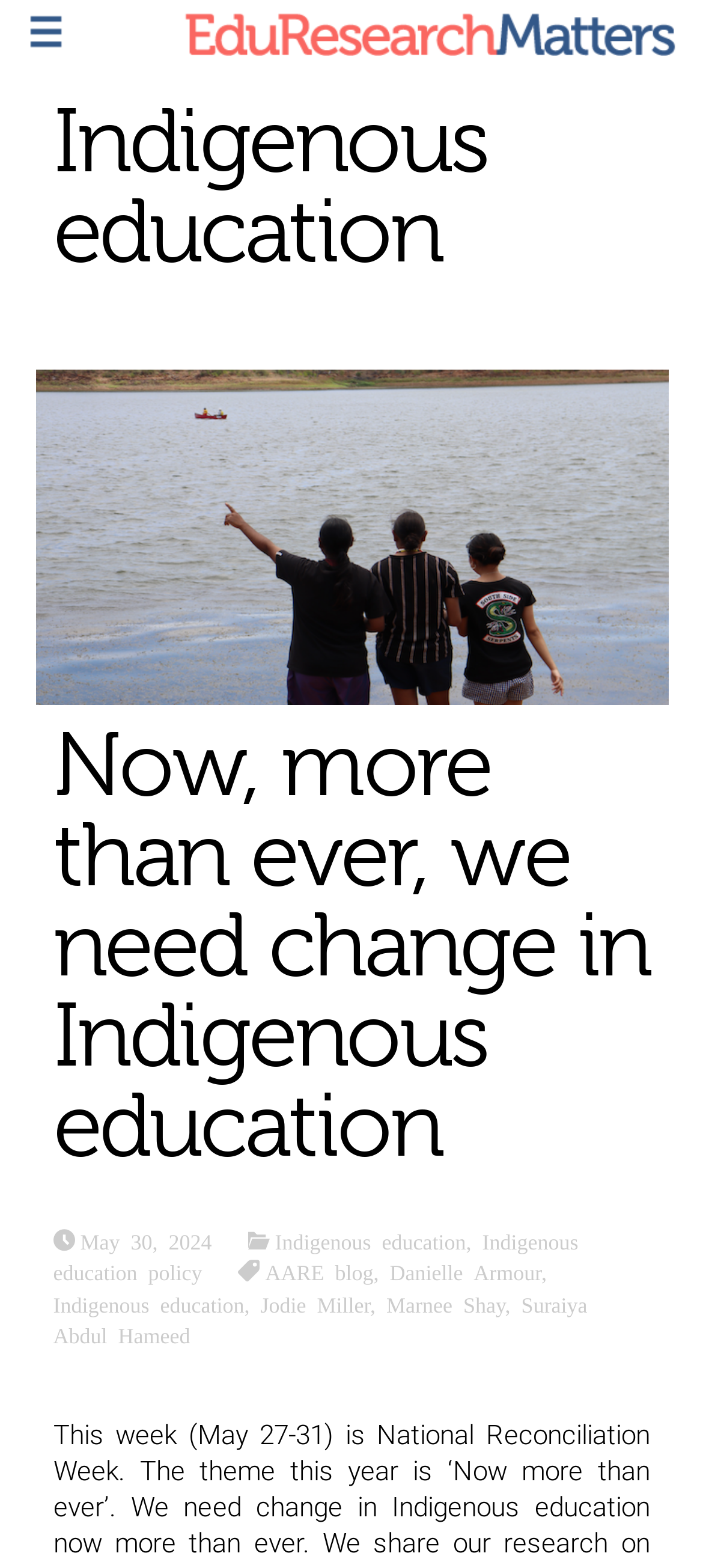What is the date of the article 'Now, more than ever, we need change in Indigenous education'?
Please provide a detailed and comprehensive answer to the question.

The date is mentioned next to the article title, which is 'May 30, 2024'.